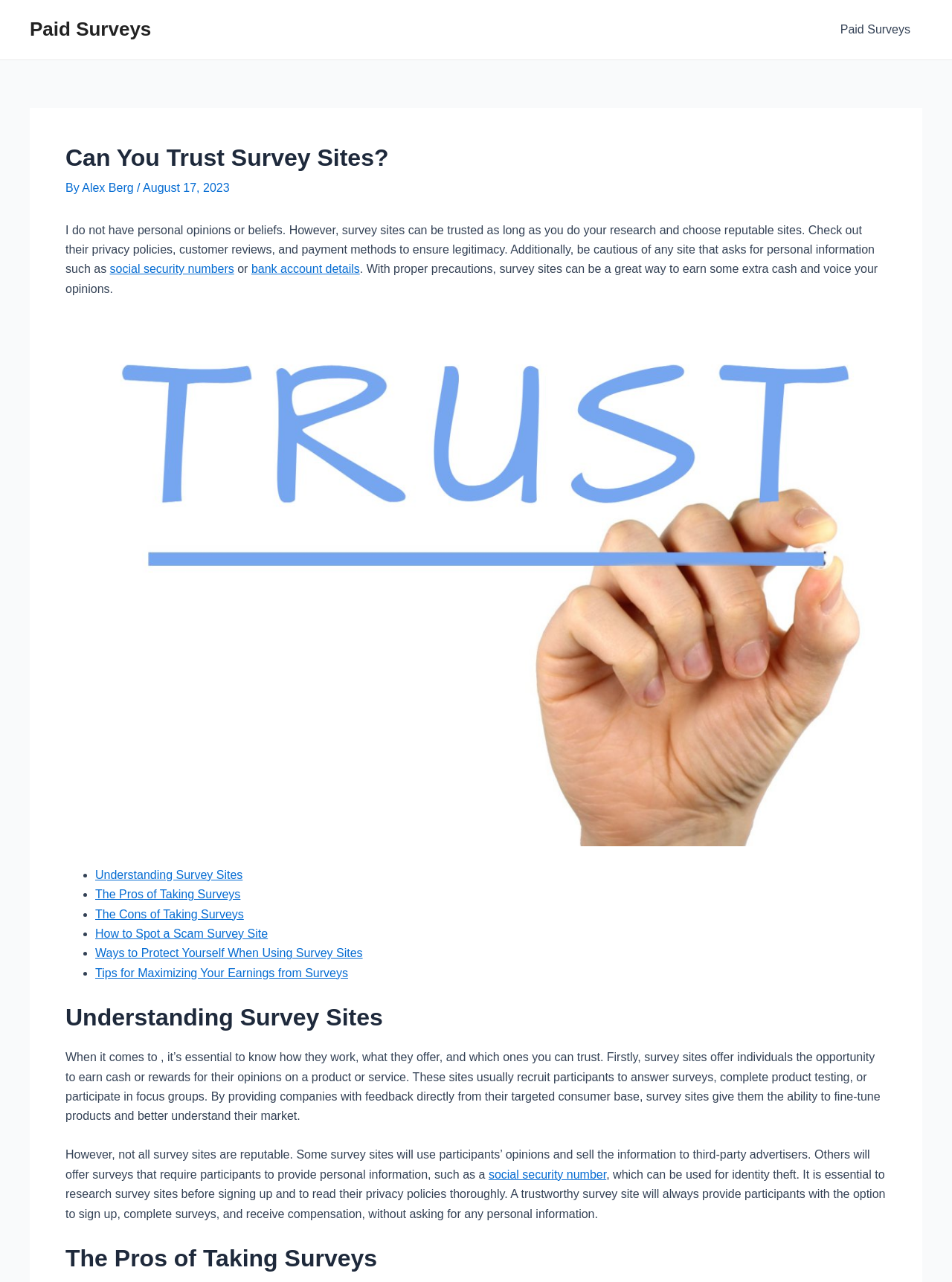What is the date of the article?
Based on the screenshot, provide your answer in one word or phrase.

August 17, 2023